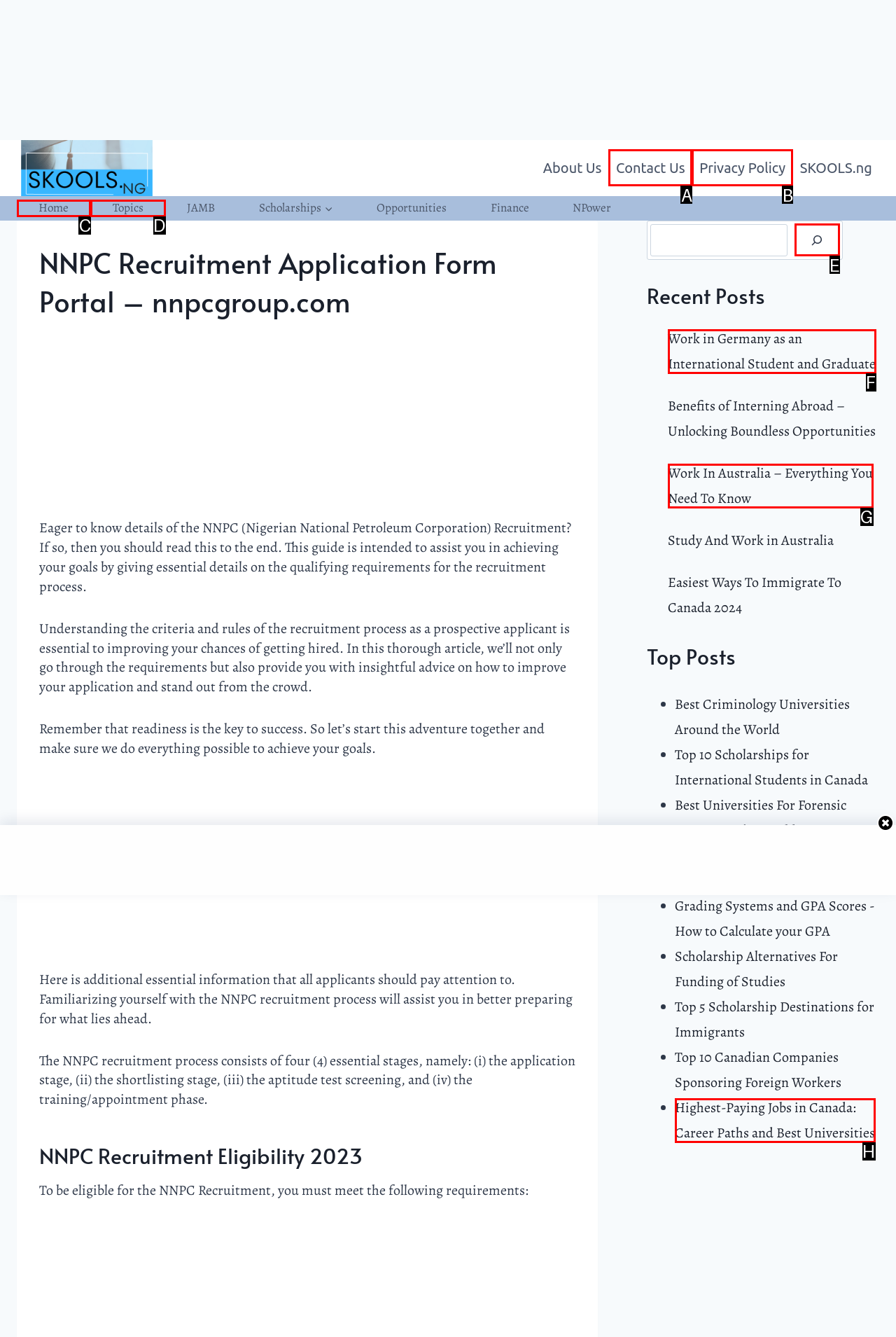Find the HTML element that matches the description: Contact Us
Respond with the corresponding letter from the choices provided.

A